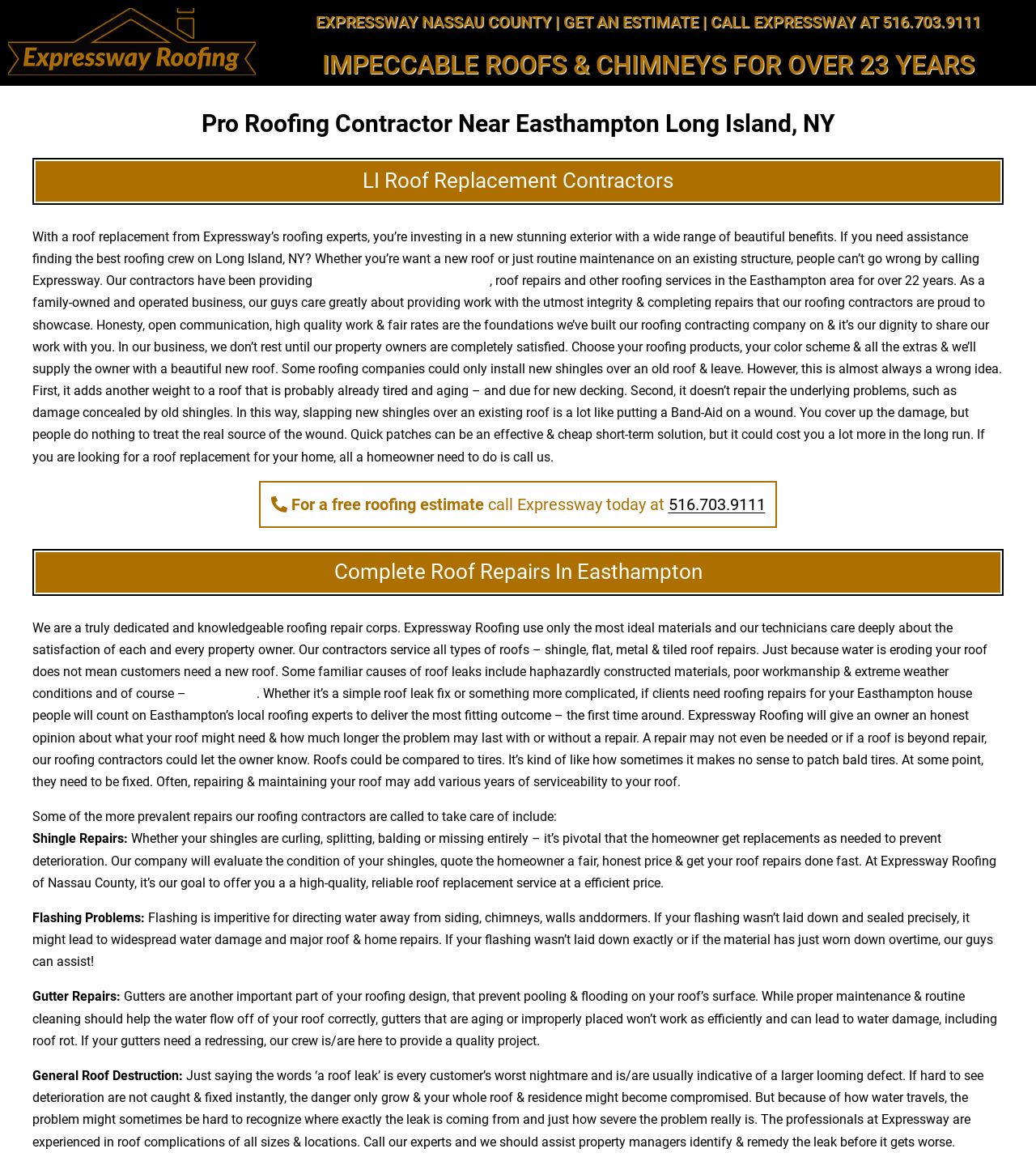What is the company name?
Please answer the question as detailed as possible.

The company name is Expressway, which can be found in the logo image at the top left of the webpage, and also mentioned in the text 'EXPRESSWAY NASSAU COUNTY' and 'Expressway Roofing'.